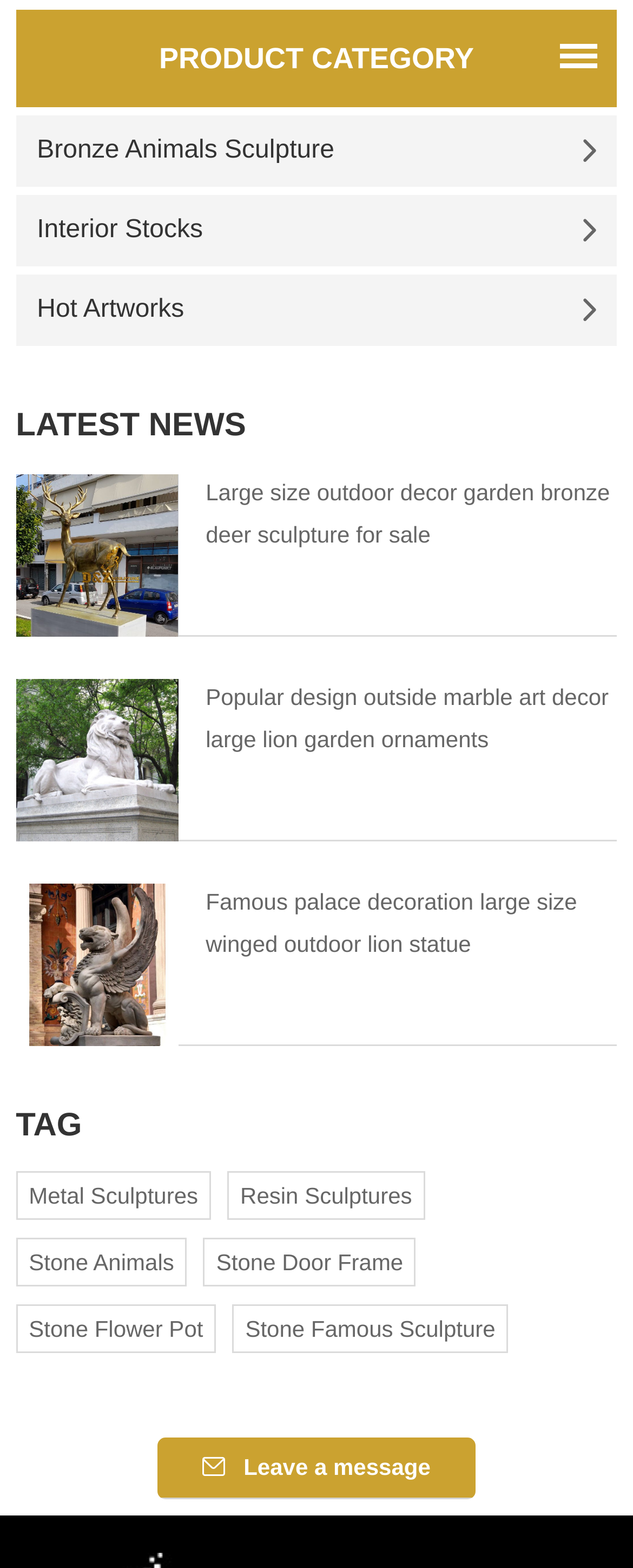Specify the bounding box coordinates of the region I need to click to perform the following instruction: "Browse Metal Sculptures". The coordinates must be four float numbers in the range of 0 to 1, i.e., [left, top, right, bottom].

[0.025, 0.747, 0.333, 0.778]